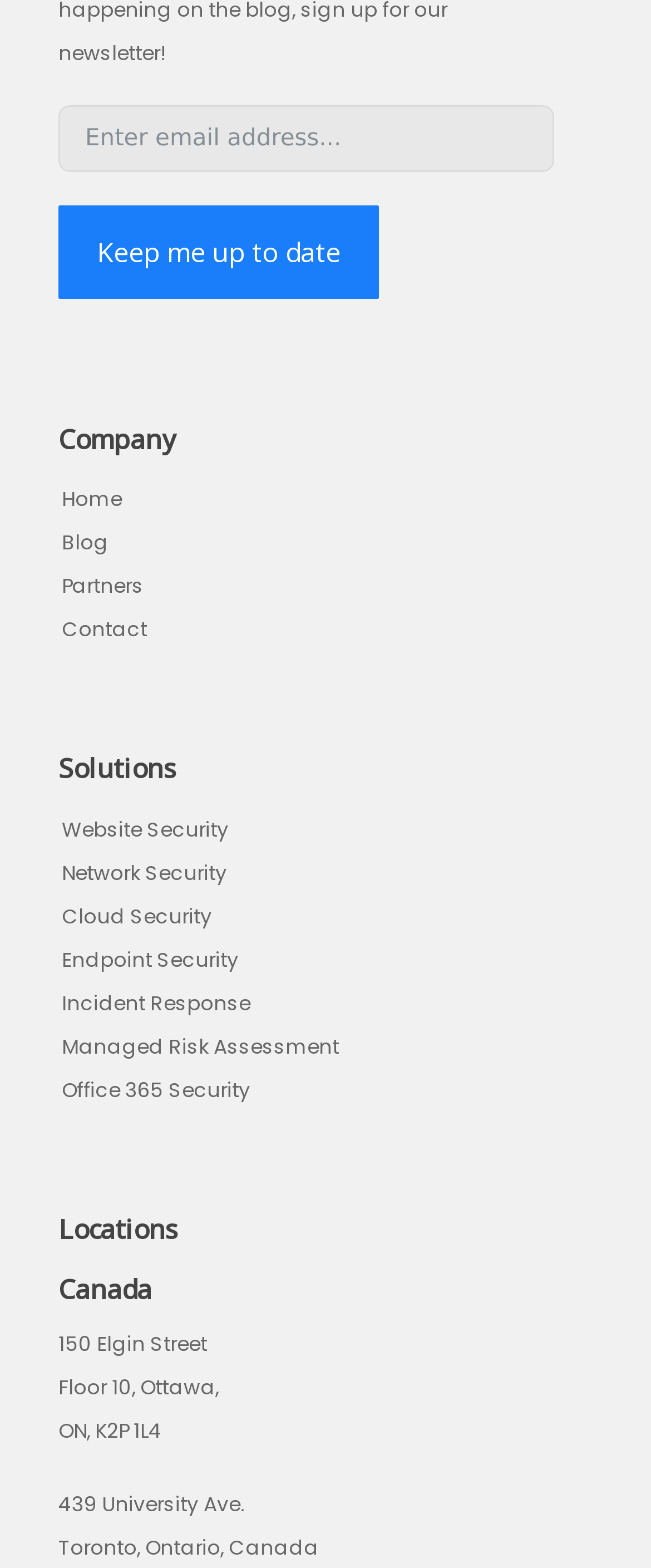Select the bounding box coordinates of the element I need to click to carry out the following instruction: "Subscribe to the newsletter".

[0.09, 0.131, 0.582, 0.19]